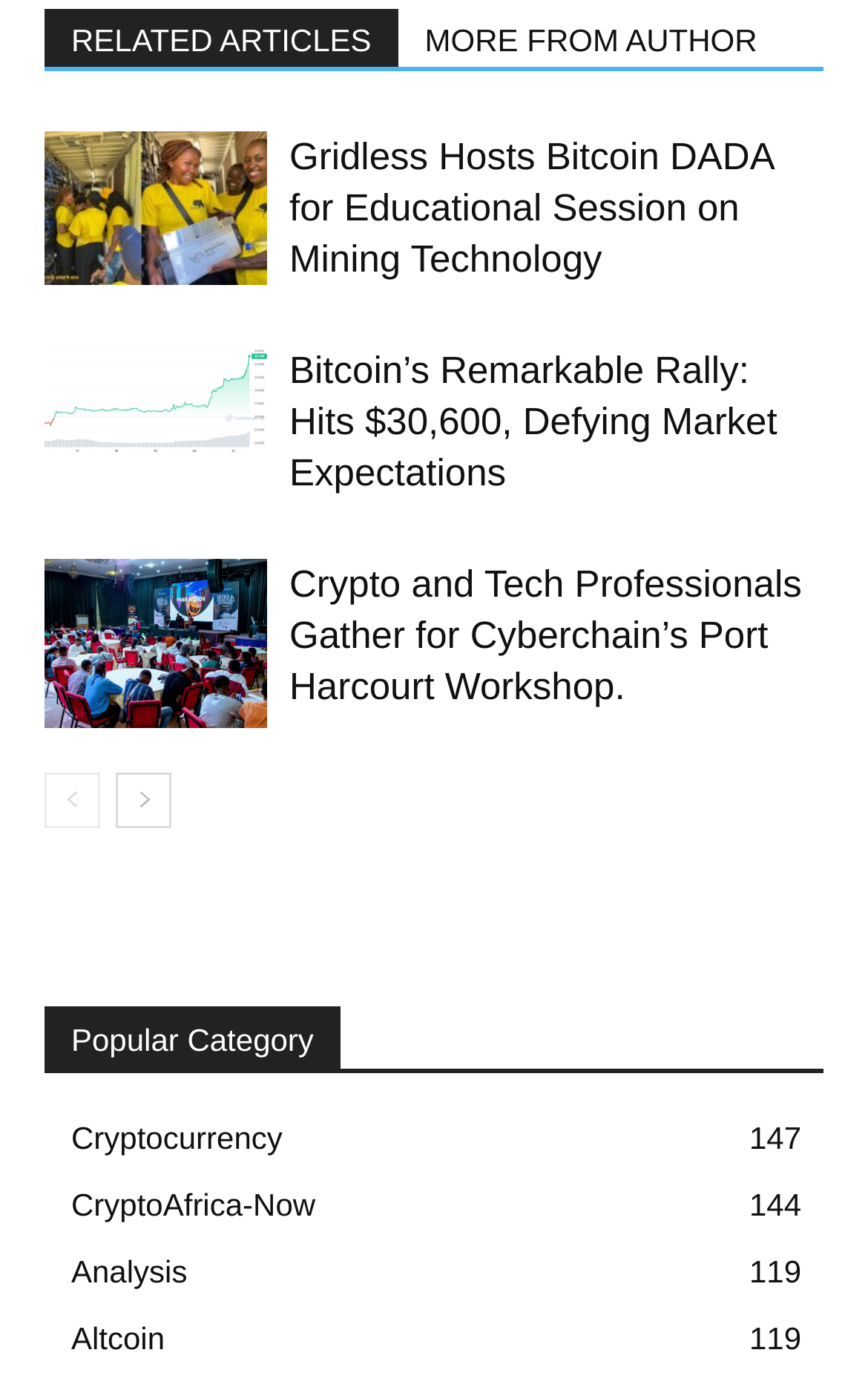Please pinpoint the bounding box coordinates for the region I should click to adhere to this instruction: "View 'Crypto and Tech Professionals Gather for Cyberchain’s Port Harcourt Workshop.'".

[0.333, 0.401, 0.949, 0.512]